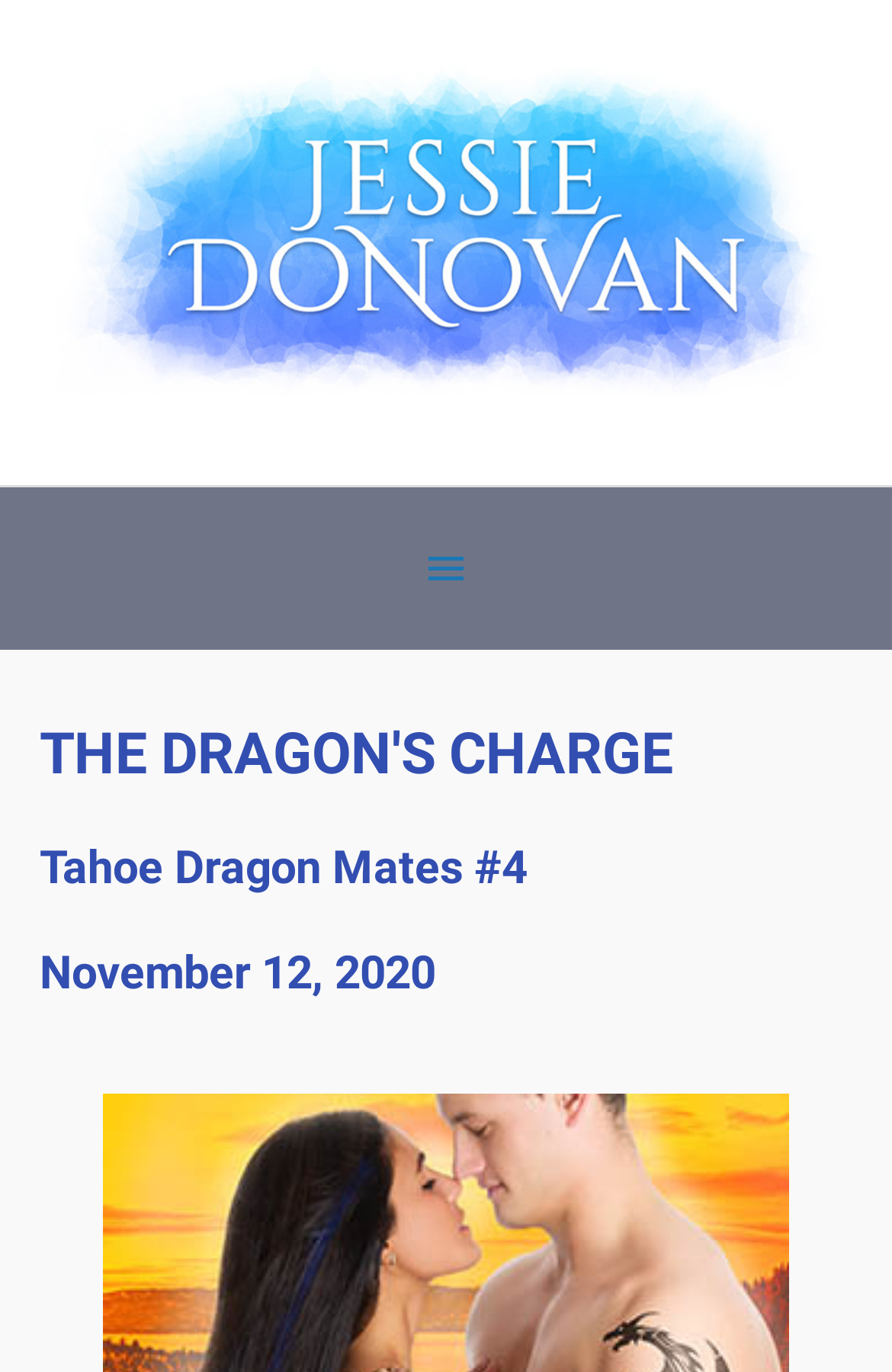Locate the UI element described as follows: "alt="Jessie Donovan"". Return the bounding box coordinates as four float numbers between 0 and 1 in the order [left, top, right, bottom].

[0.051, 0.151, 0.949, 0.178]